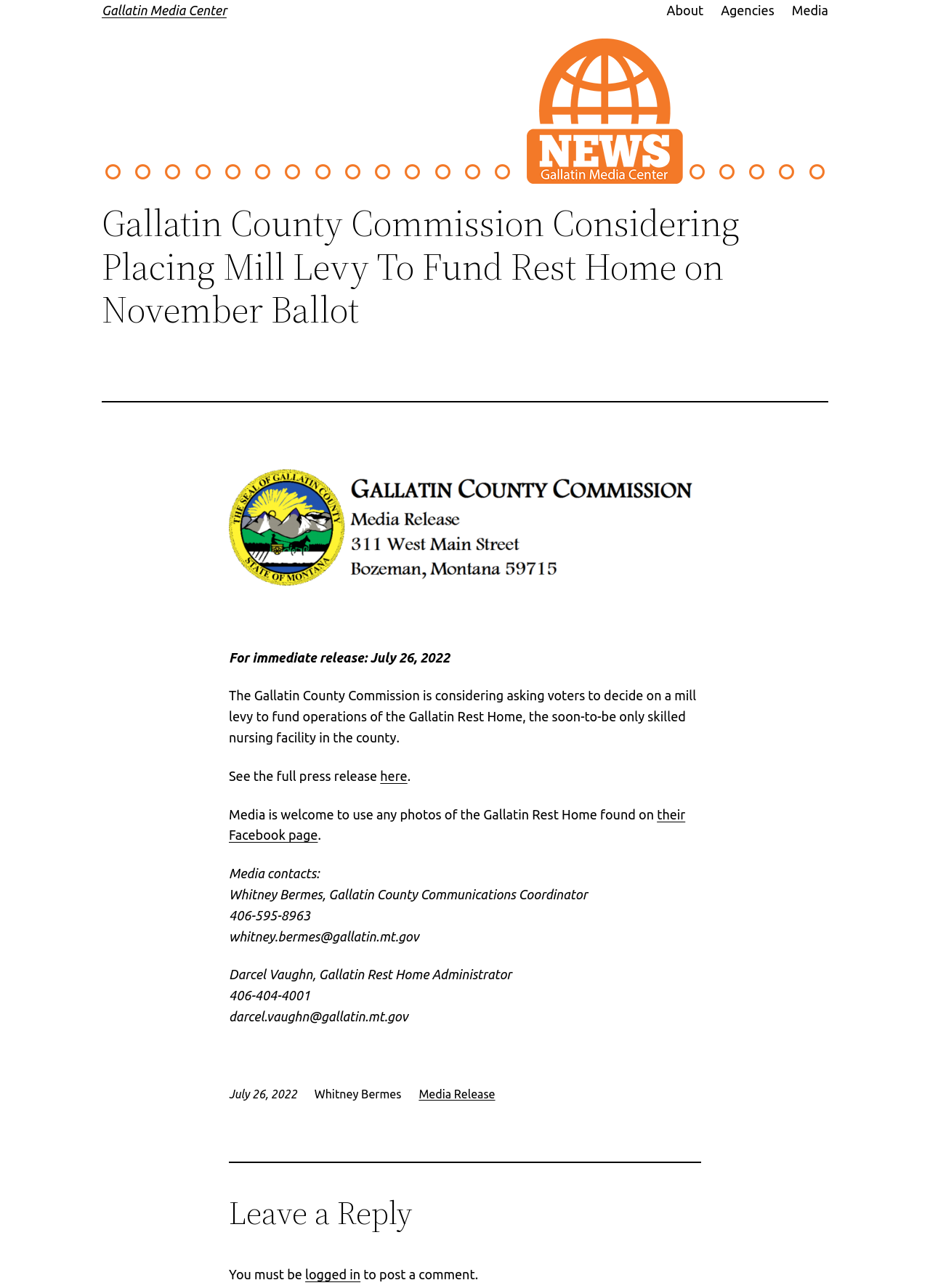Locate the bounding box coordinates of the element that should be clicked to execute the following instruction: "Click on Media".

[0.851, 0.0, 0.891, 0.016]